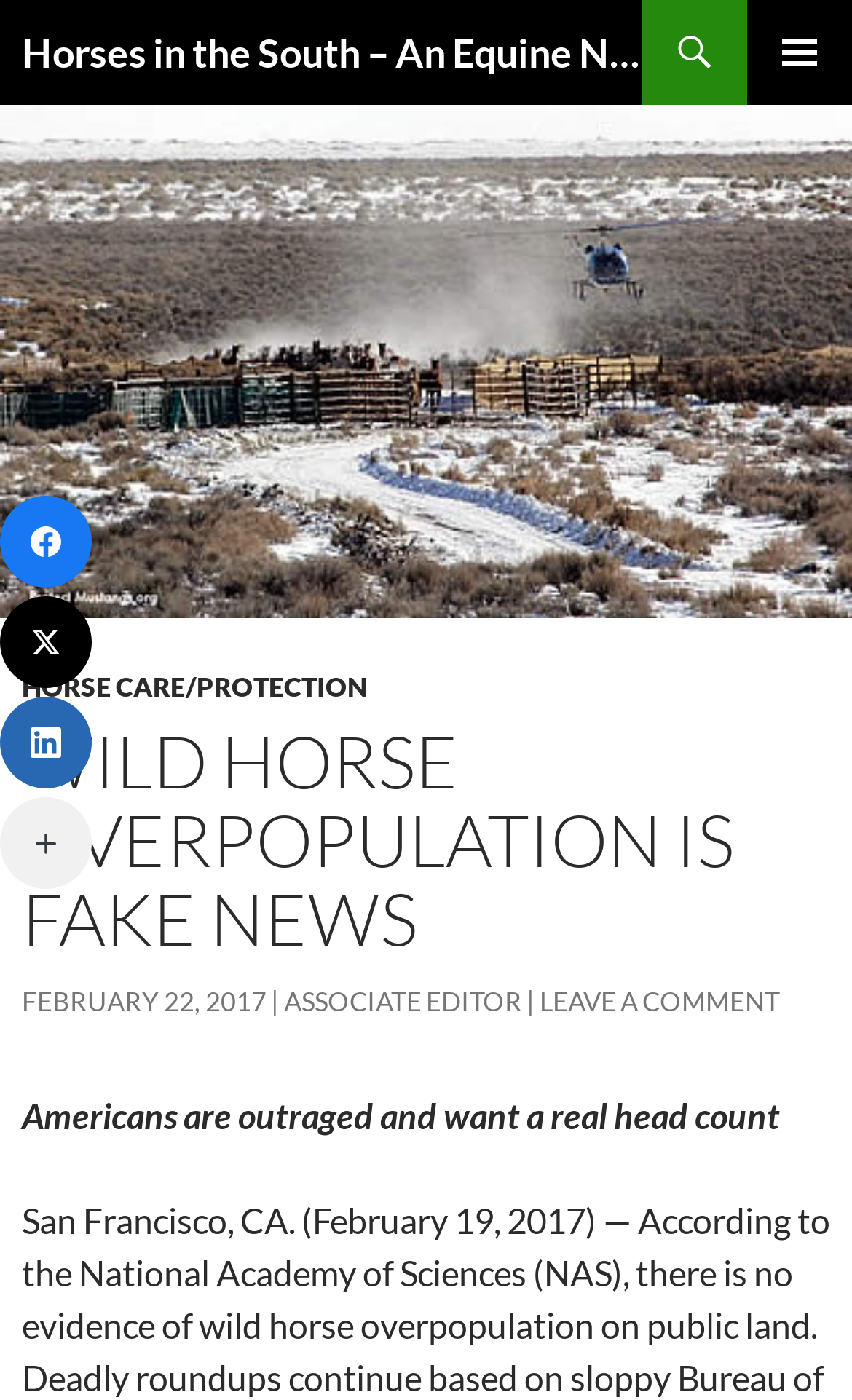Find the bounding box coordinates for the UI element whose description is: "February 22, 2017". The coordinates should be four float numbers between 0 and 1, in the format [left, top, right, bottom].

[0.026, 0.704, 0.313, 0.727]